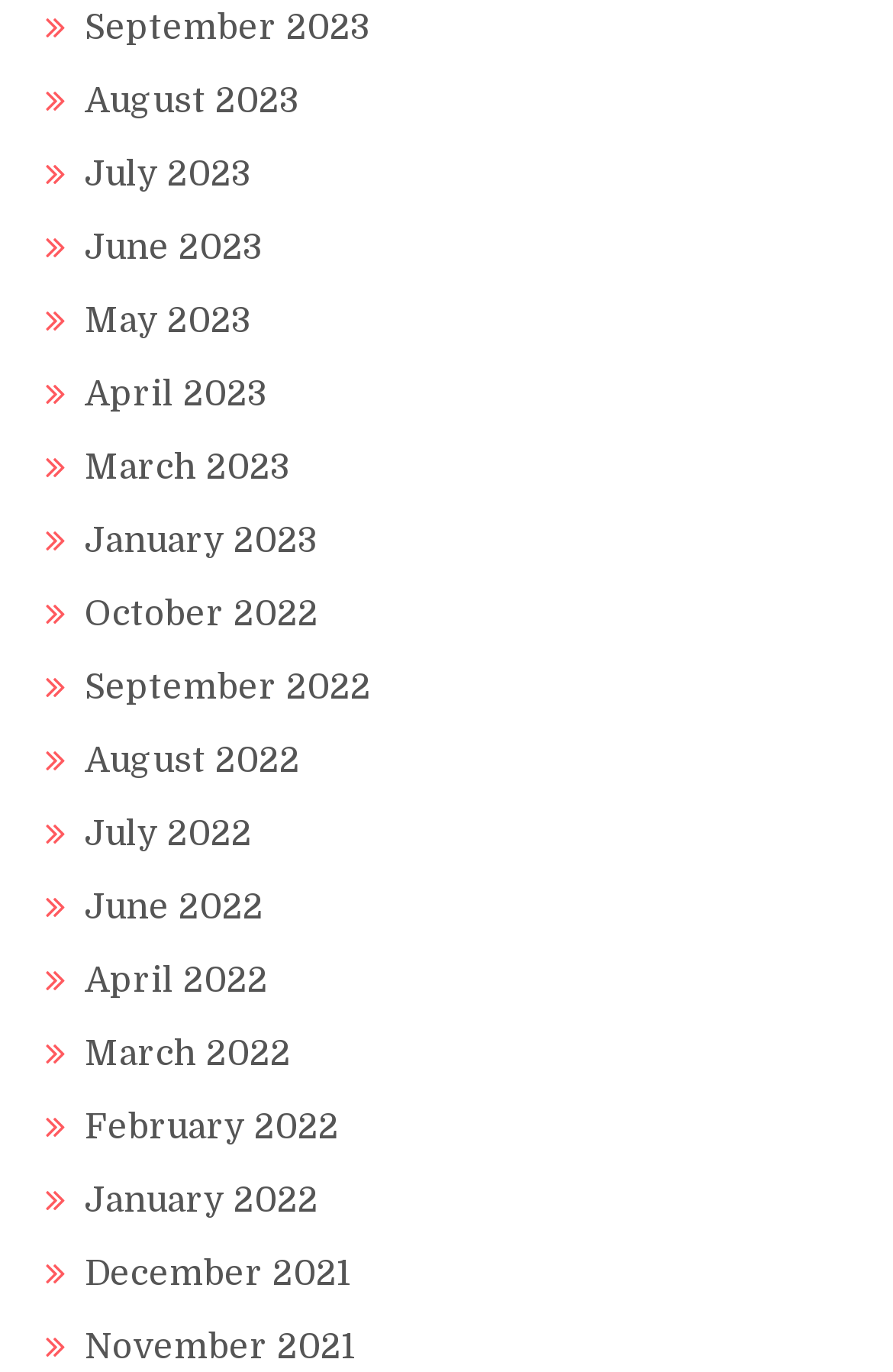Identify the bounding box coordinates of the clickable region necessary to fulfill the following instruction: "Go to August 2022". The bounding box coordinates should be four float numbers between 0 and 1, i.e., [left, top, right, bottom].

[0.095, 0.539, 0.336, 0.569]